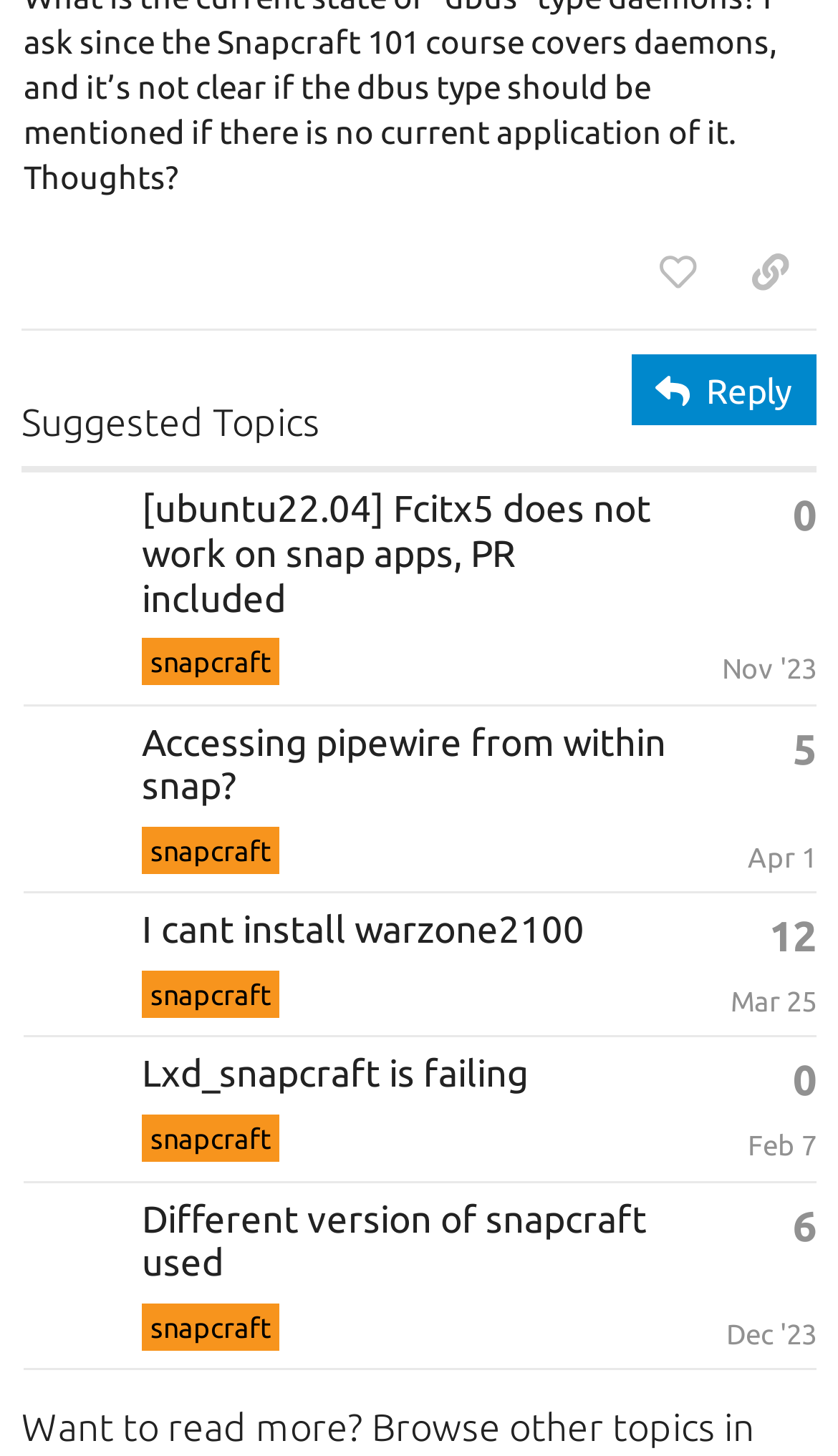Determine the coordinates of the bounding box that should be clicked to complete the instruction: "Click the 'Reply' button". The coordinates should be represented by four float numbers between 0 and 1: [left, top, right, bottom].

[0.753, 0.244, 0.974, 0.292]